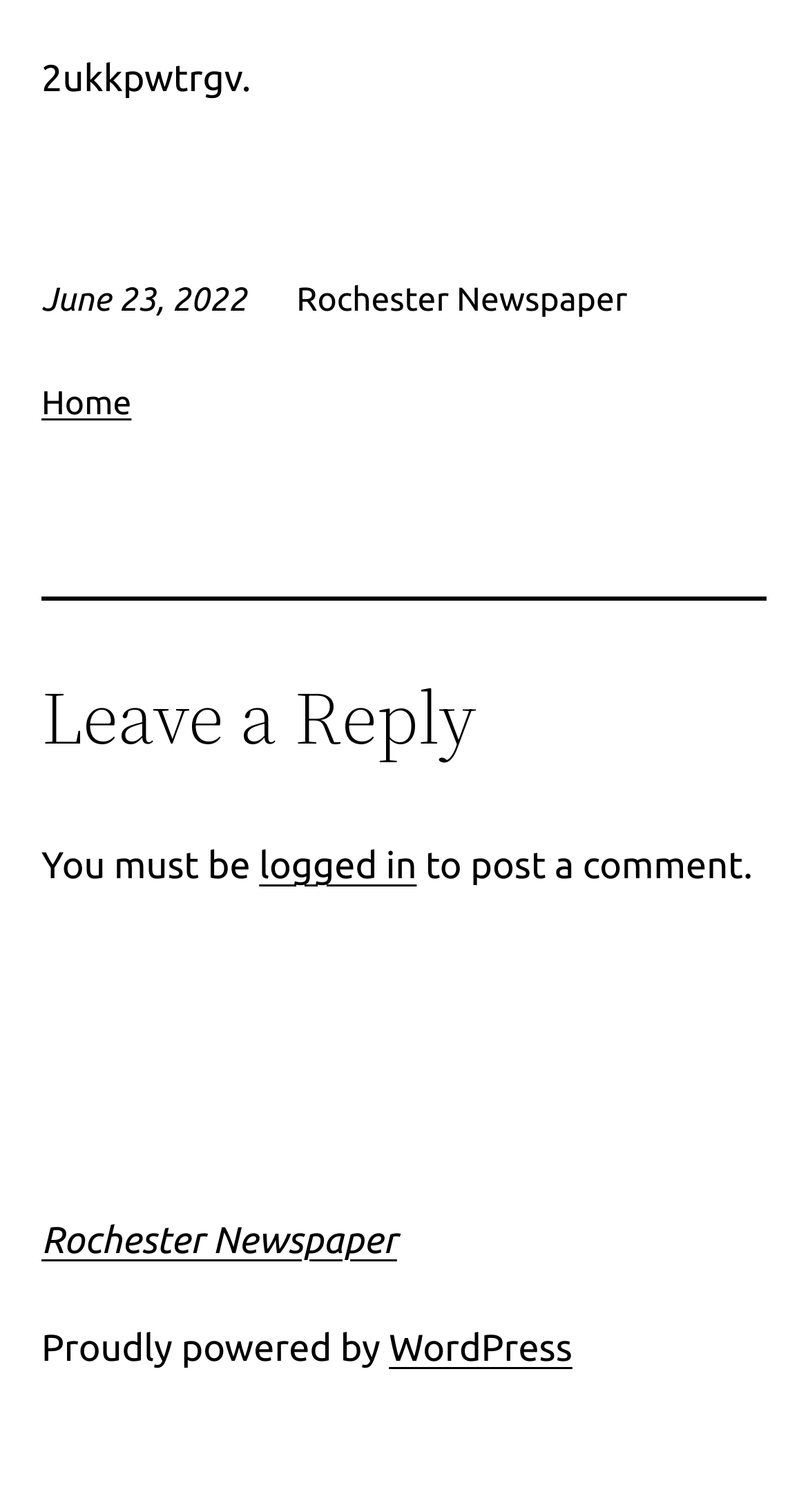What is the name of the newspaper?
Using the image as a reference, give a one-word or short phrase answer.

Rochester Newspaper